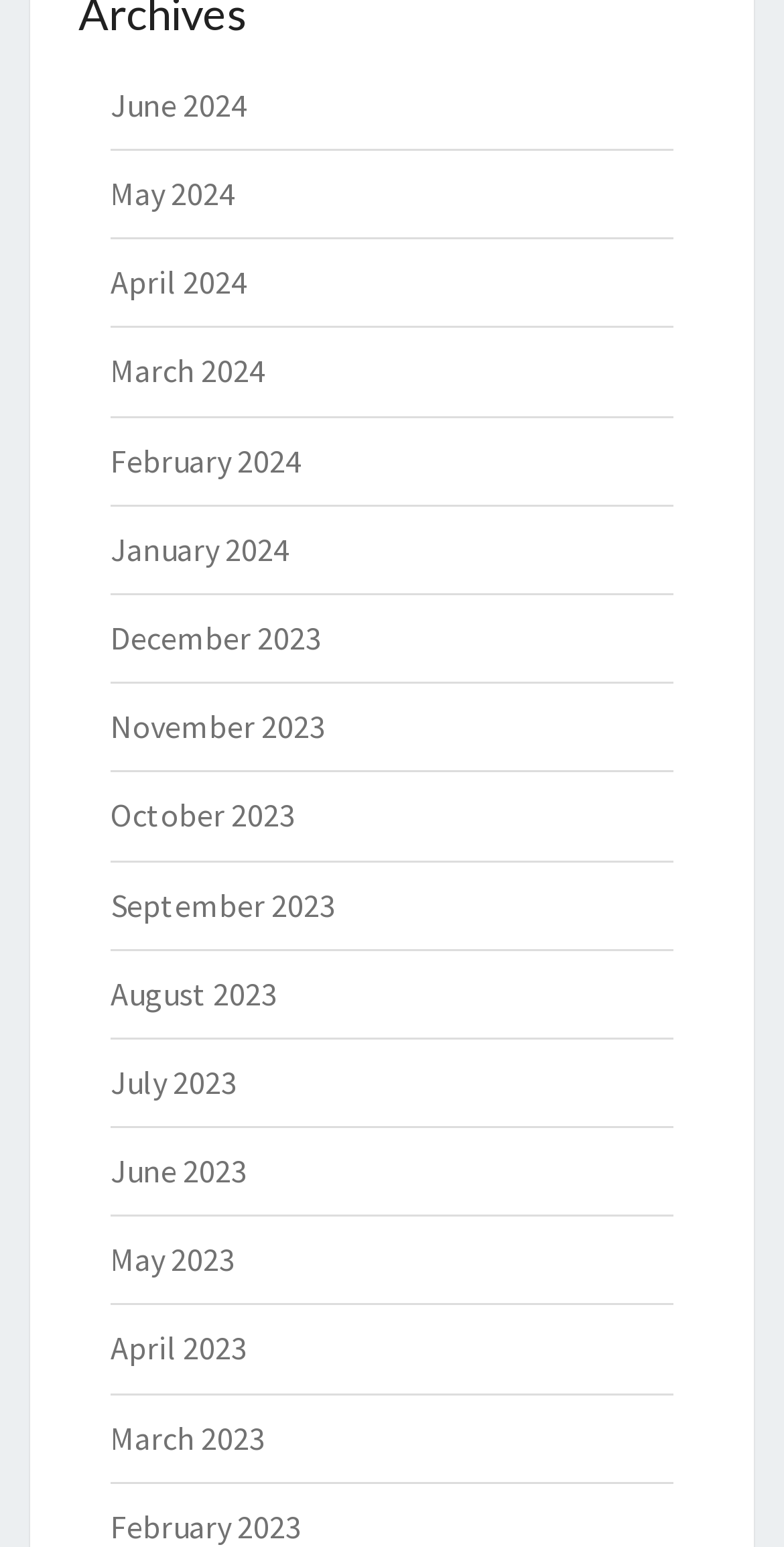Carefully examine the image and provide an in-depth answer to the question: How many months are listed in 2024?

I counted the number of links with '2024' in their text and found that there are 6 months listed in 2024, which are June, May, April, March, February, and January.